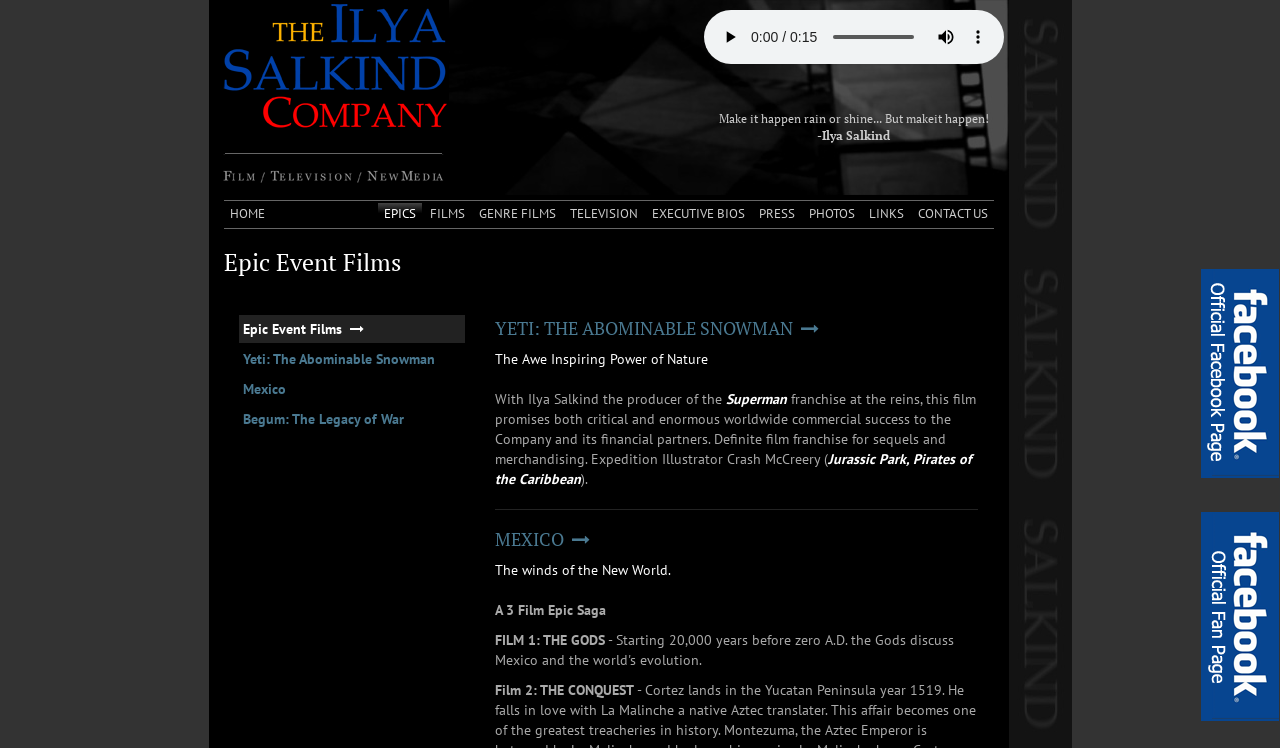What is the title or heading displayed on the webpage?

Epic Event Films